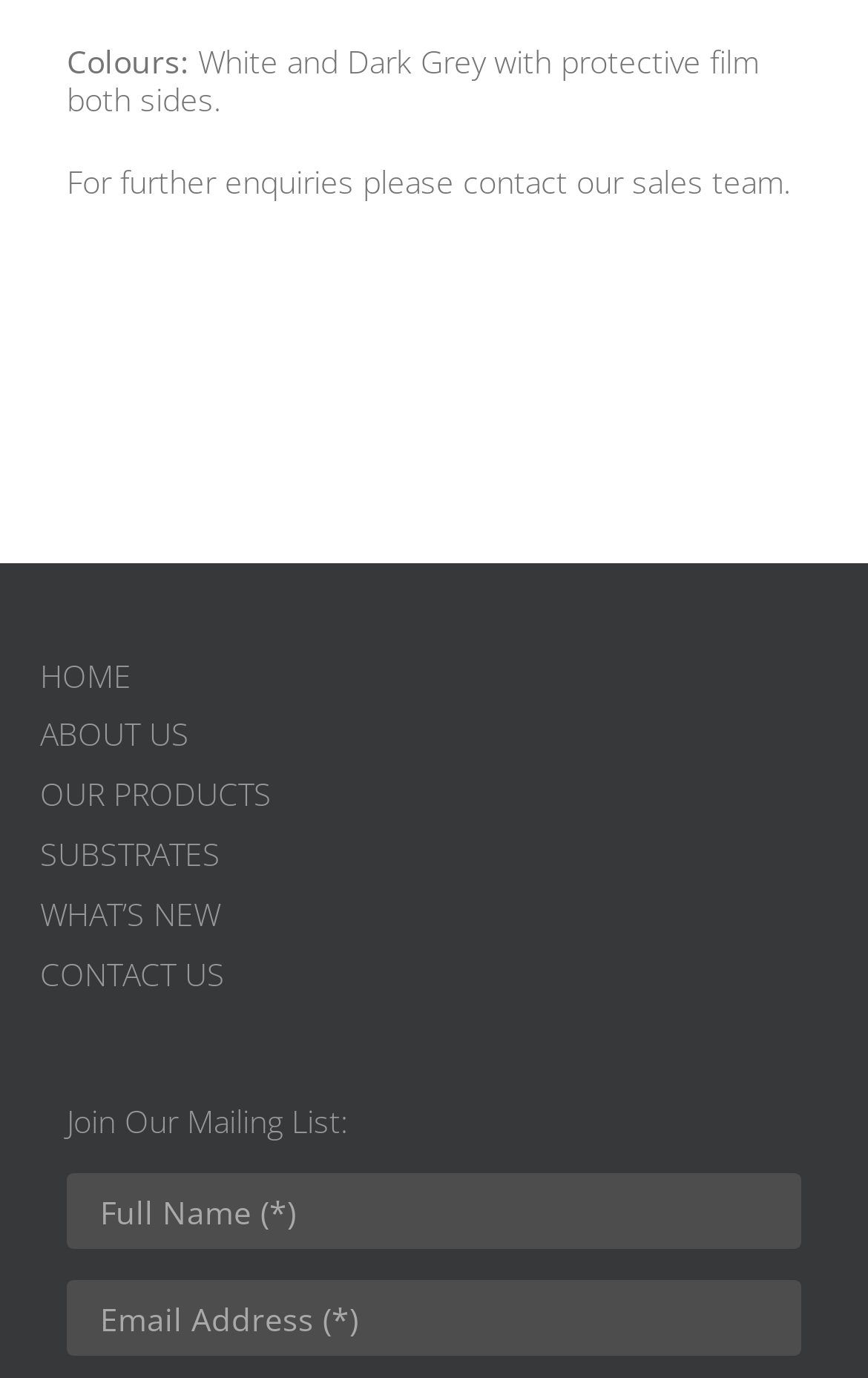Locate the bounding box coordinates of the clickable part needed for the task: "Click on OUR PRODUCTS".

[0.046, 0.564, 0.923, 0.591]